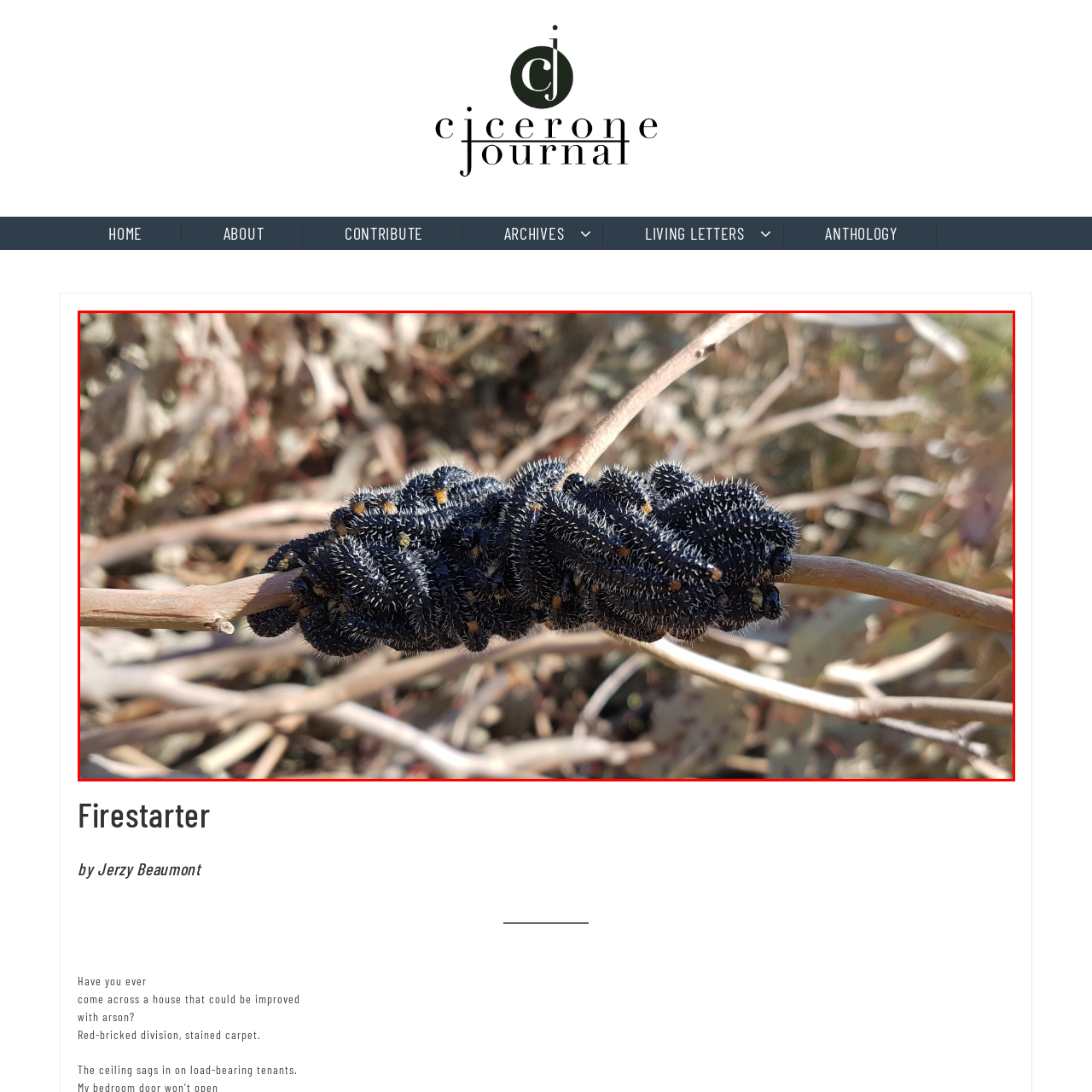Refer to the image encased in the red bounding box and answer the subsequent question with a single word or phrase:
What is the background of the image?

Blurred foliage